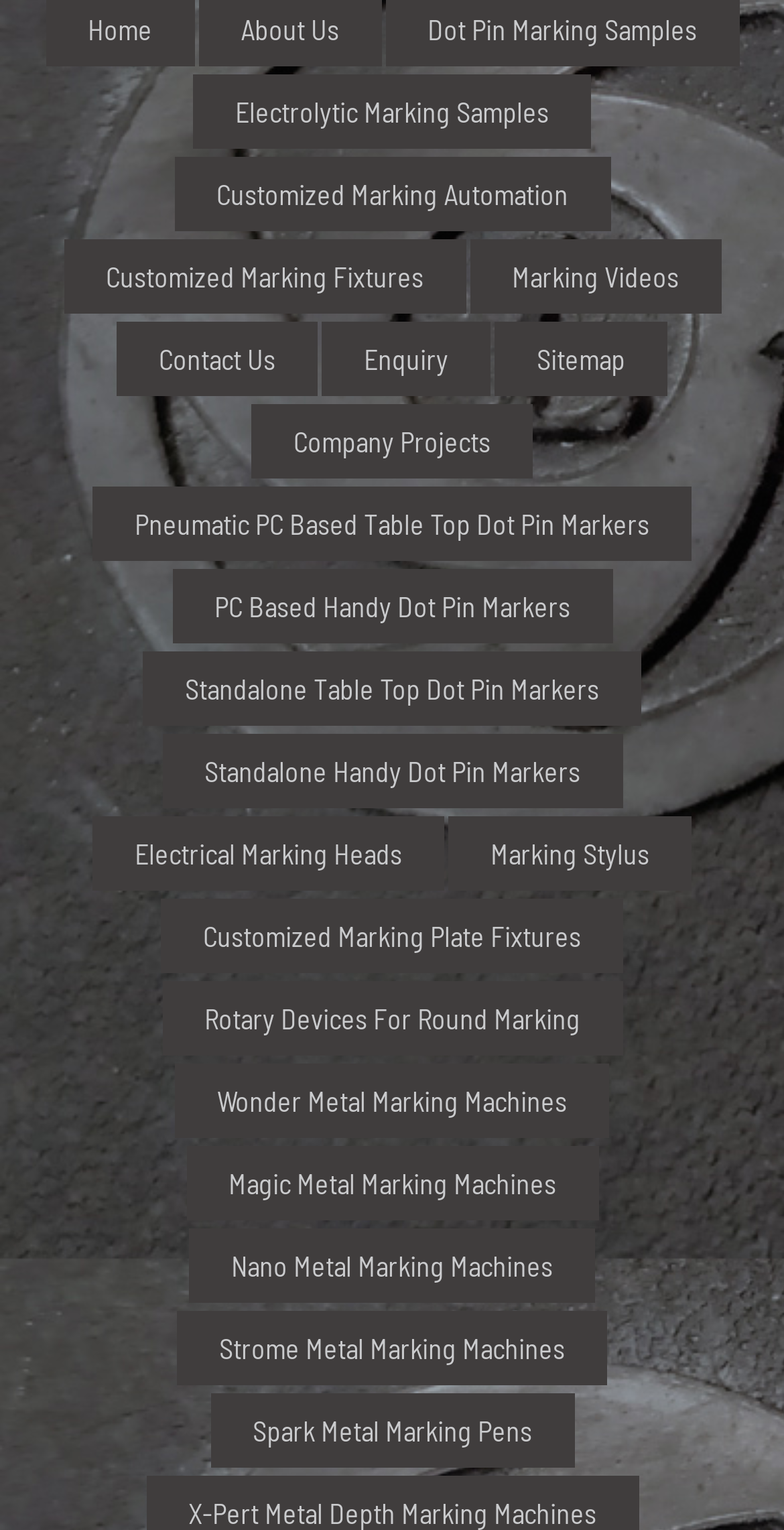Please answer the following question using a single word or phrase: 
What is the link related to customized marking automation?

Customized Marking Automation